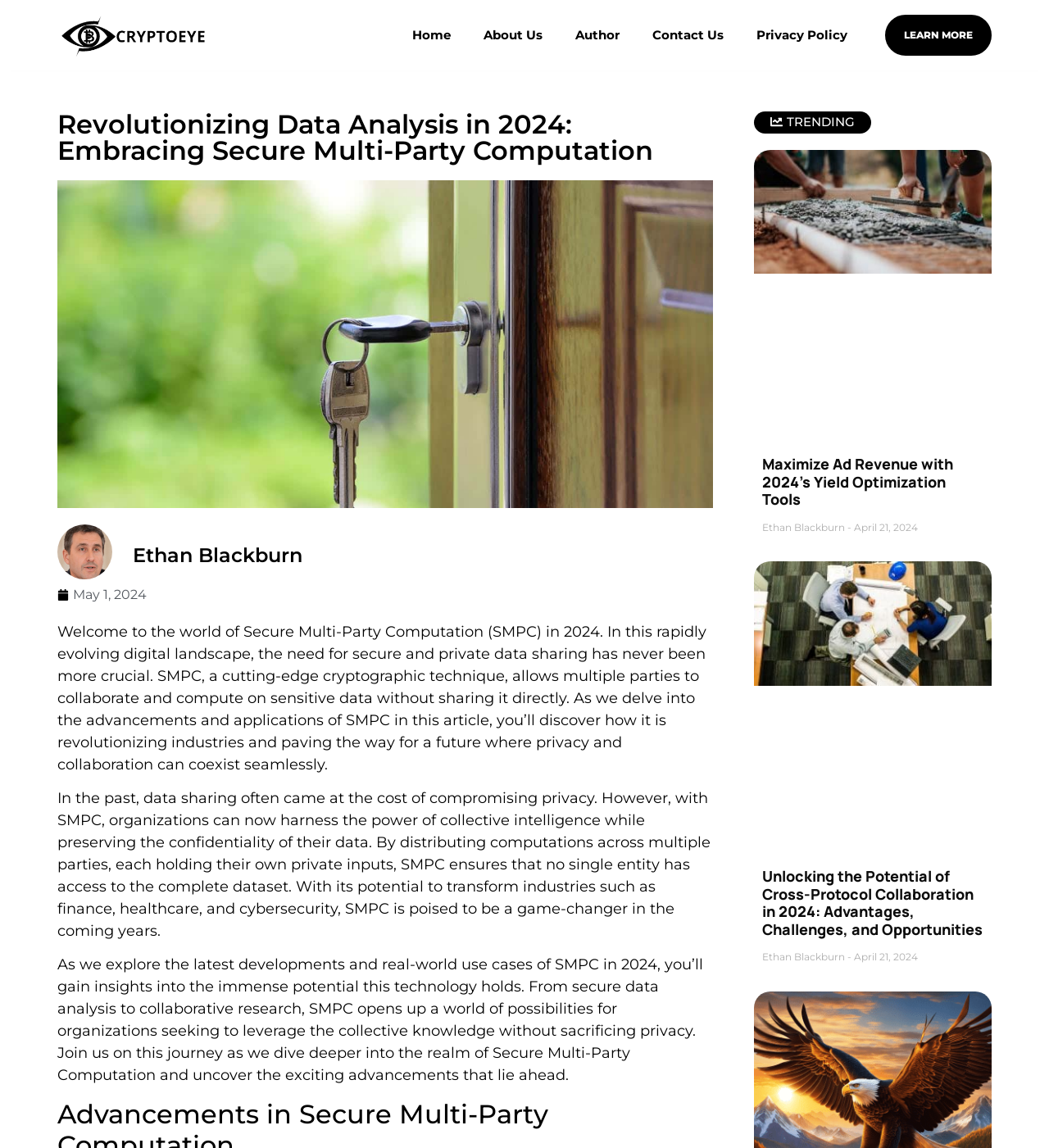Indicate the bounding box coordinates of the element that must be clicked to execute the instruction: "View the article 'Unlocking the Potential of Cross-Protocol Collaboration in 2024: Advantages, Challenges, and Opportunities'". The coordinates should be given as four float numbers between 0 and 1, i.e., [left, top, right, bottom].

[0.726, 0.756, 0.937, 0.818]